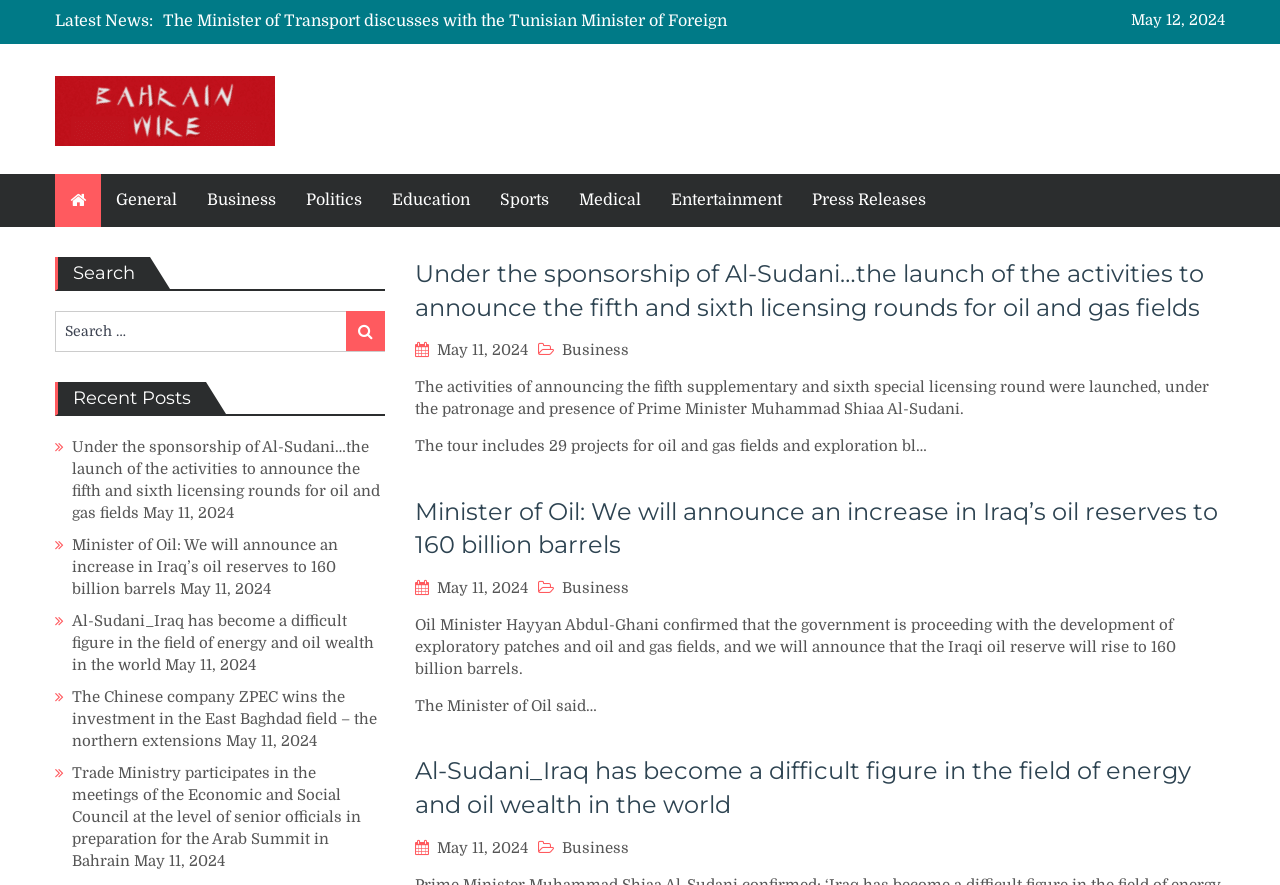Give a full account of the webpage's elements and their arrangement.

The webpage is a news website, specifically Bahrain Wire, which provides news from Bahrain. At the top, there is a heading "Latest News:" followed by a list of news articles, each represented by a bullet point. The list includes five news articles with titles such as "The Minister of Transport discusses with the Tunisian Minister of Foreign Affairs and Immigration ways of joint cooperation in all areas of the transport sector" and "Al-Sudani_Iraq has become a difficult figure in the field of energy and oil wealth in the world".

Below the list of news articles, there is a section with a logo of Bahrain Wire, accompanied by a link to the website's homepage. Next to the logo, there are several links to different categories, including General, Business, Politics, Education, Sports, Medical, Entertainment, and Press Releases.

On the right side of the page, there is a section with a heading "Search" and a search box where users can input keywords to search for specific news articles. Below the search box, there is a section with a heading "Recent Posts" that lists several recent news articles, including their titles and publication dates.

The main content of the webpage is divided into three articles, each with a heading, a brief summary, and a link to read more. The articles are arranged vertically, with the most recent article at the top. The first article is about the launch of activities to announce the fifth and sixth licensing rounds for oil and gas fields, under the patronage of Prime Minister Muhammad Shiaa Al-Sudani. The second article is about the Minister of Oil announcing an increase in Iraq's oil reserves to 160 billion barrels. The third article is about Al-Sudani's role in the field of energy and oil wealth in the world.

At the bottom of the page, there is a date "May 12, 2024", which likely indicates the publication date of the news articles.